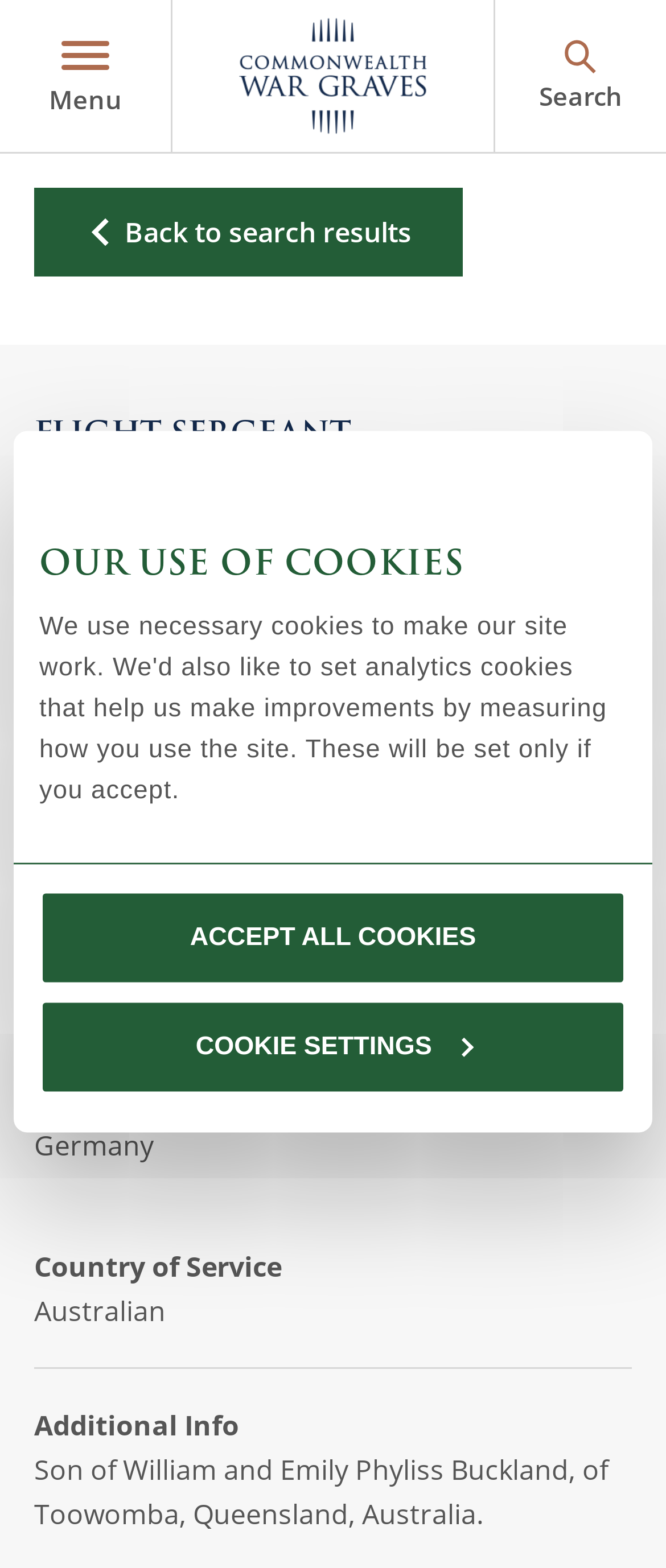Identify and extract the heading text of the webpage.

FLIGHT SERGEANT
JOHN WILLIAM JAMES BUCKLAND